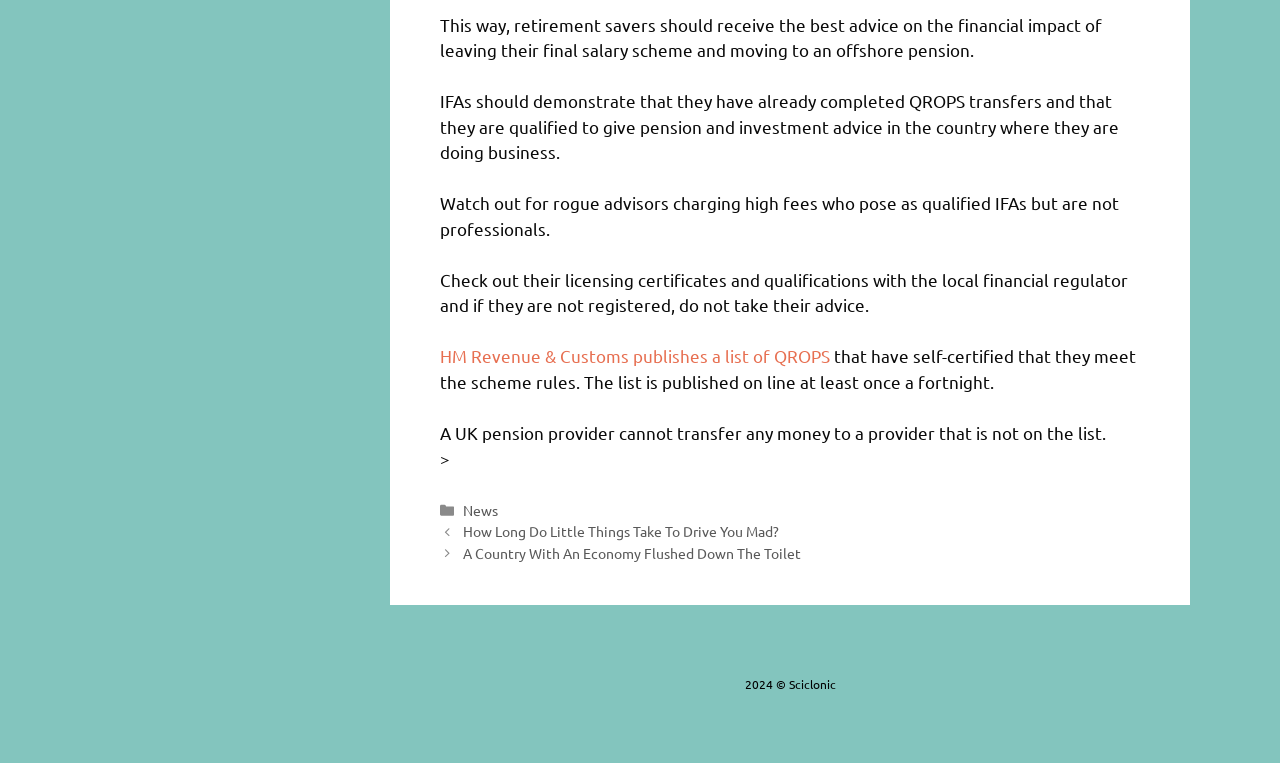How often is the list of QROPS published?
With the help of the image, please provide a detailed response to the question.

The article states that HM Revenue & Customs publishes a list of QROPS that have self-certified that they meet the scheme rules, and this list is published online at least once a fortnight.